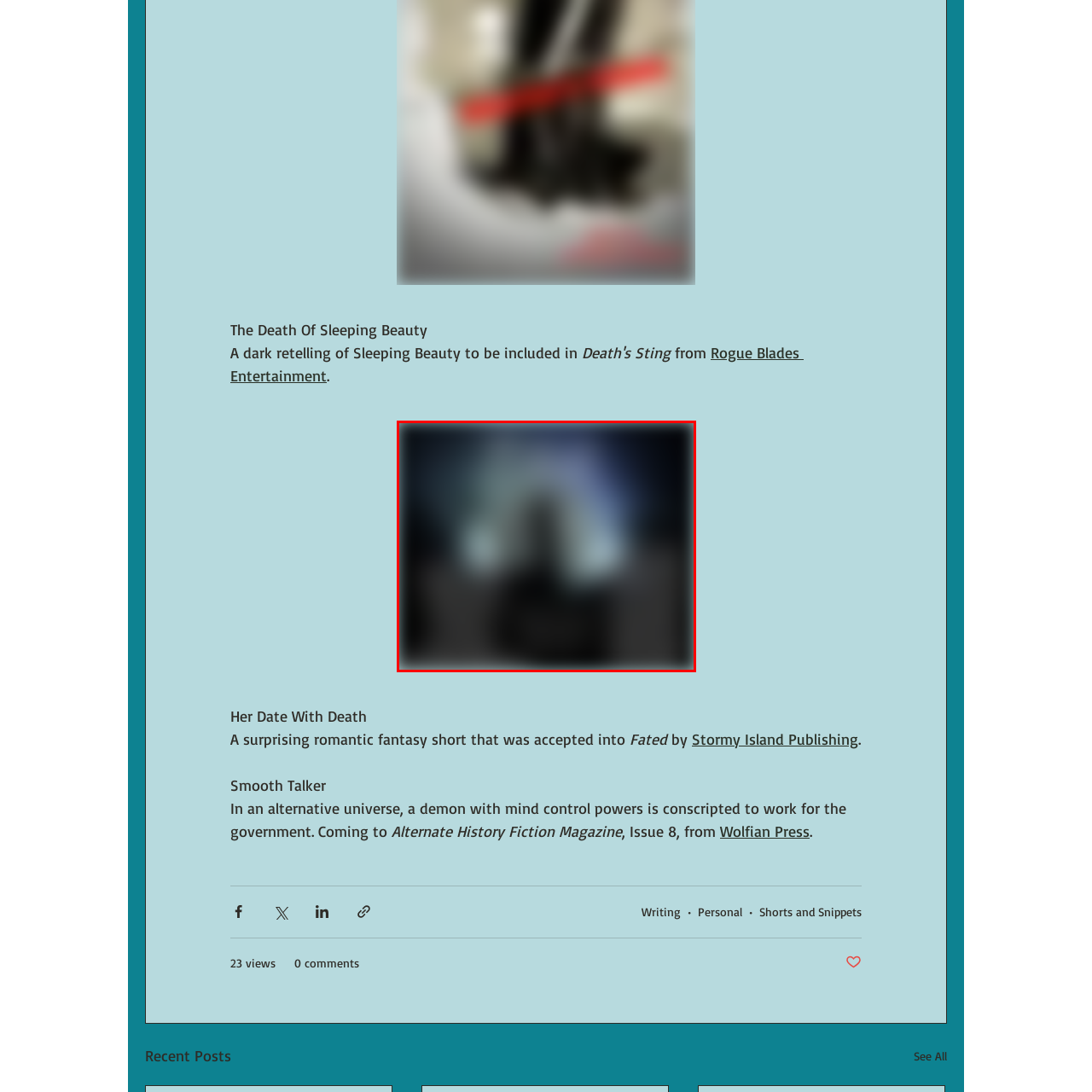Look closely at the part of the image inside the red bounding box, then respond in a word or phrase: What is the theme of the foreground in the artwork?

Fate and destiny